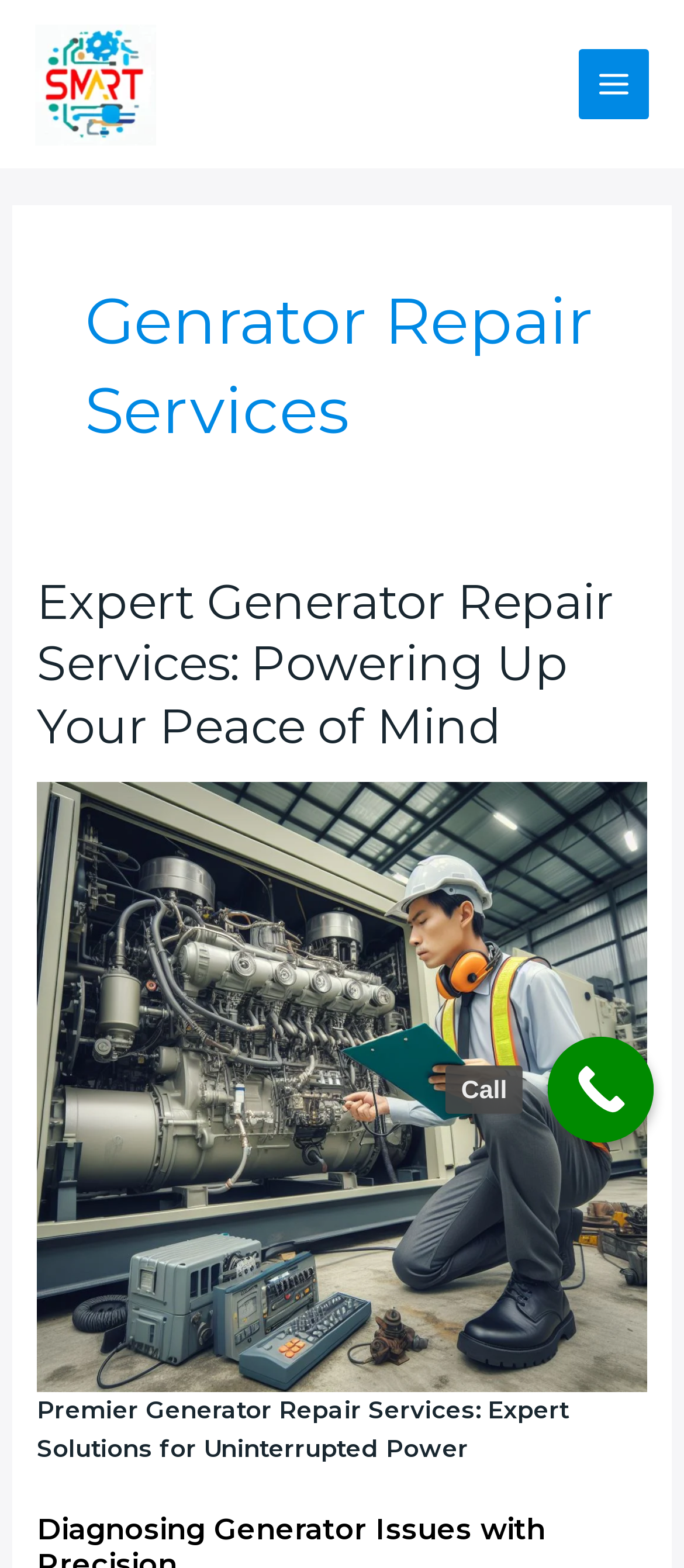Deliver a detailed narrative of the webpage's visual and textual elements.

The webpage is about Genrator Repair Services Archives from Smart Technical Services. At the top left corner, there is a logo of Smart Technical Services Saudia Arabia, which is an image with a link. To the right of the logo, there is a main menu button. 

Below the logo, there is a heading that reads "Genrator Repair Services" in a prominent font size. Under this heading, there is a subheading that says "Expert Generator Repair Services: Powering Up Your Peace of Mind", which is also a link. 

To the right of the subheading, there is a large figure that takes up most of the width of the page, containing an image with a description "Professional Generator Repair: Restoring Power with Expertise". 

Below the figure, there is a paragraph of text that reads "Premier Generator Repair Services: Expert Solutions for Uninterrupted Power". 

At the bottom right corner of the page, there is a call-to-action link that says "Call".